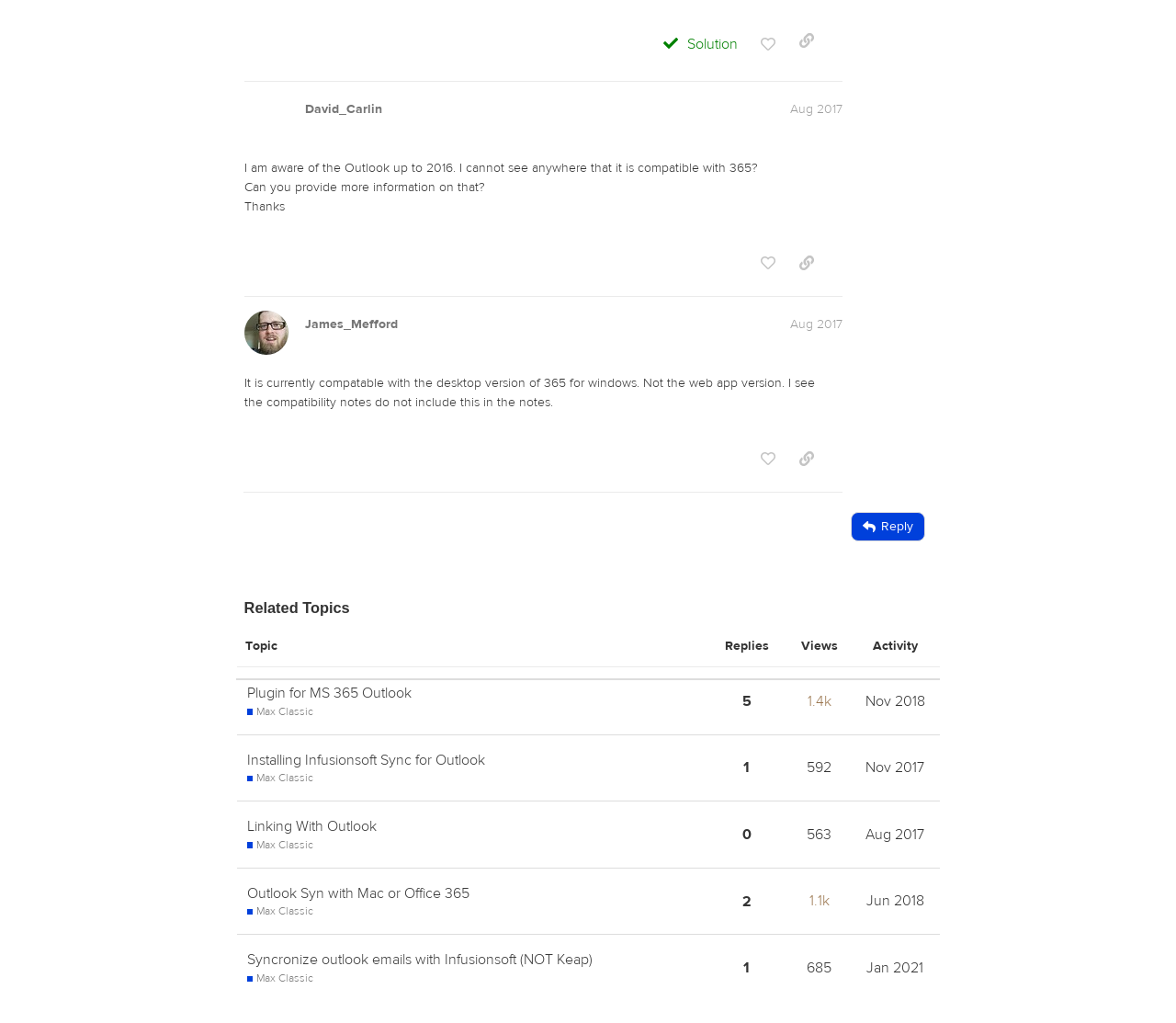Identify the bounding box coordinates for the region to click in order to carry out this instruction: "sort topics by activity". Provide the coordinates using four float numbers between 0 and 1, formatted as [left, top, right, bottom].

[0.728, 0.614, 0.799, 0.652]